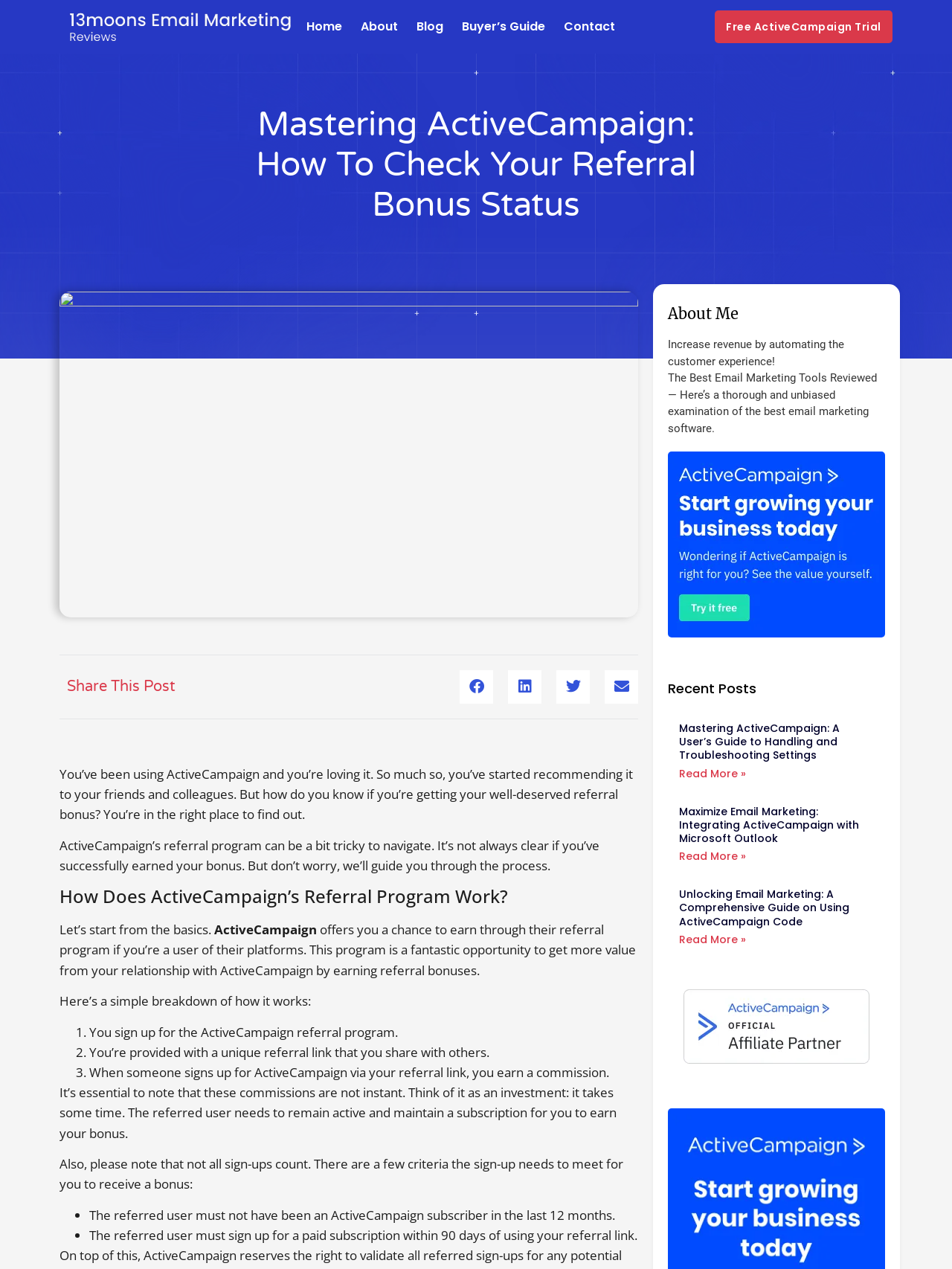Determine the bounding box coordinates of the area to click in order to meet this instruction: "Share this post on Facebook".

[0.483, 0.528, 0.518, 0.554]